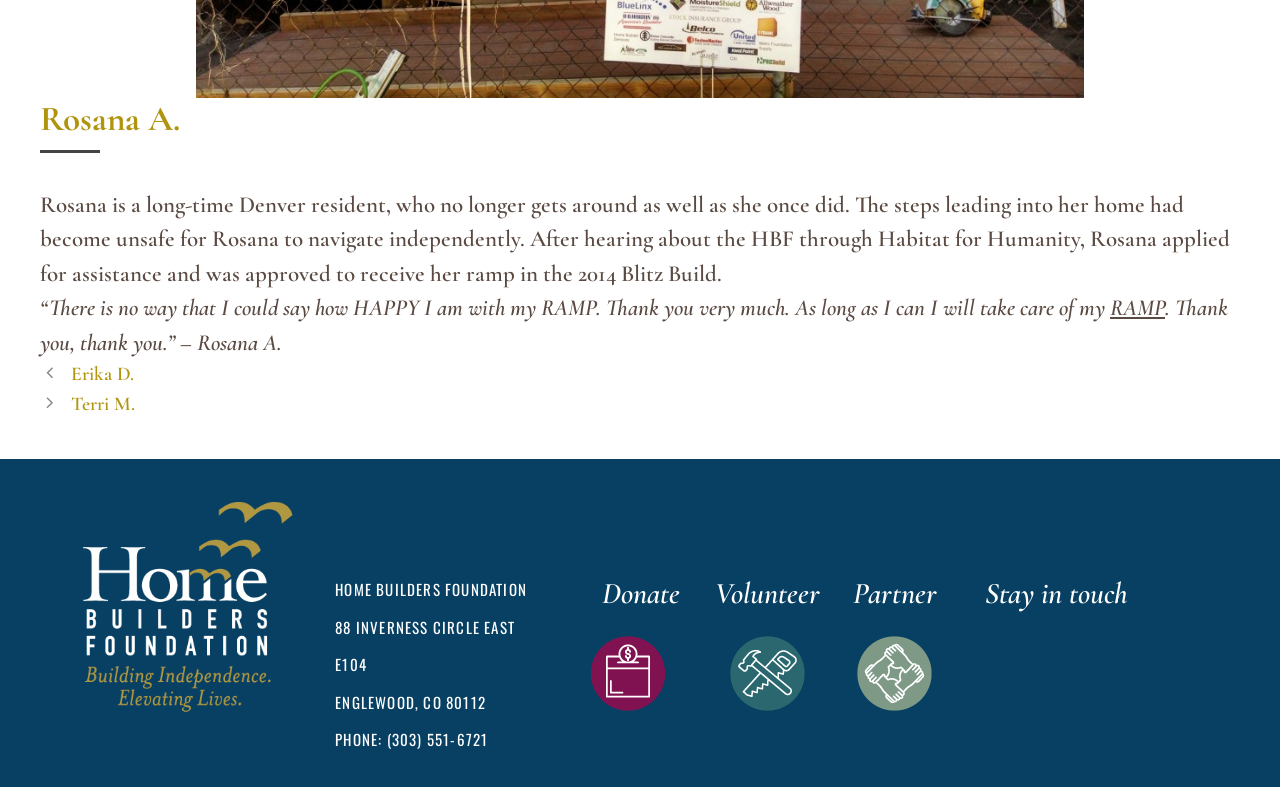Identify the bounding box of the HTML element described as: "Terri M.".

[0.056, 0.498, 0.106, 0.528]